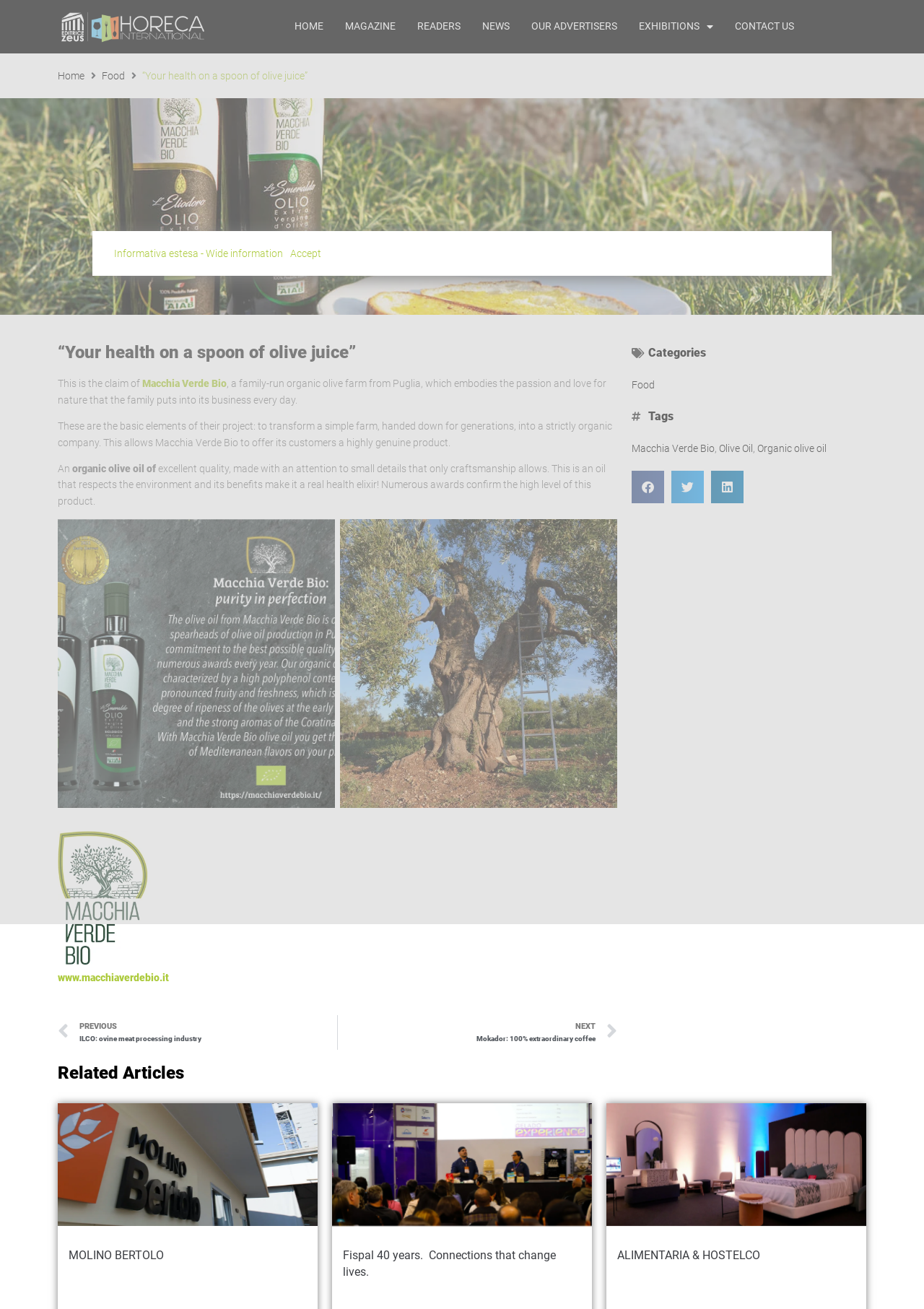What is the name of the related article at the top?
Please answer the question with as much detail as possible using the screenshot.

The name of the related article at the top is mentioned in the link 'Prev PREVIOUS ILCO: ovine meat processing industry' which is located at the bottom of the webpage.